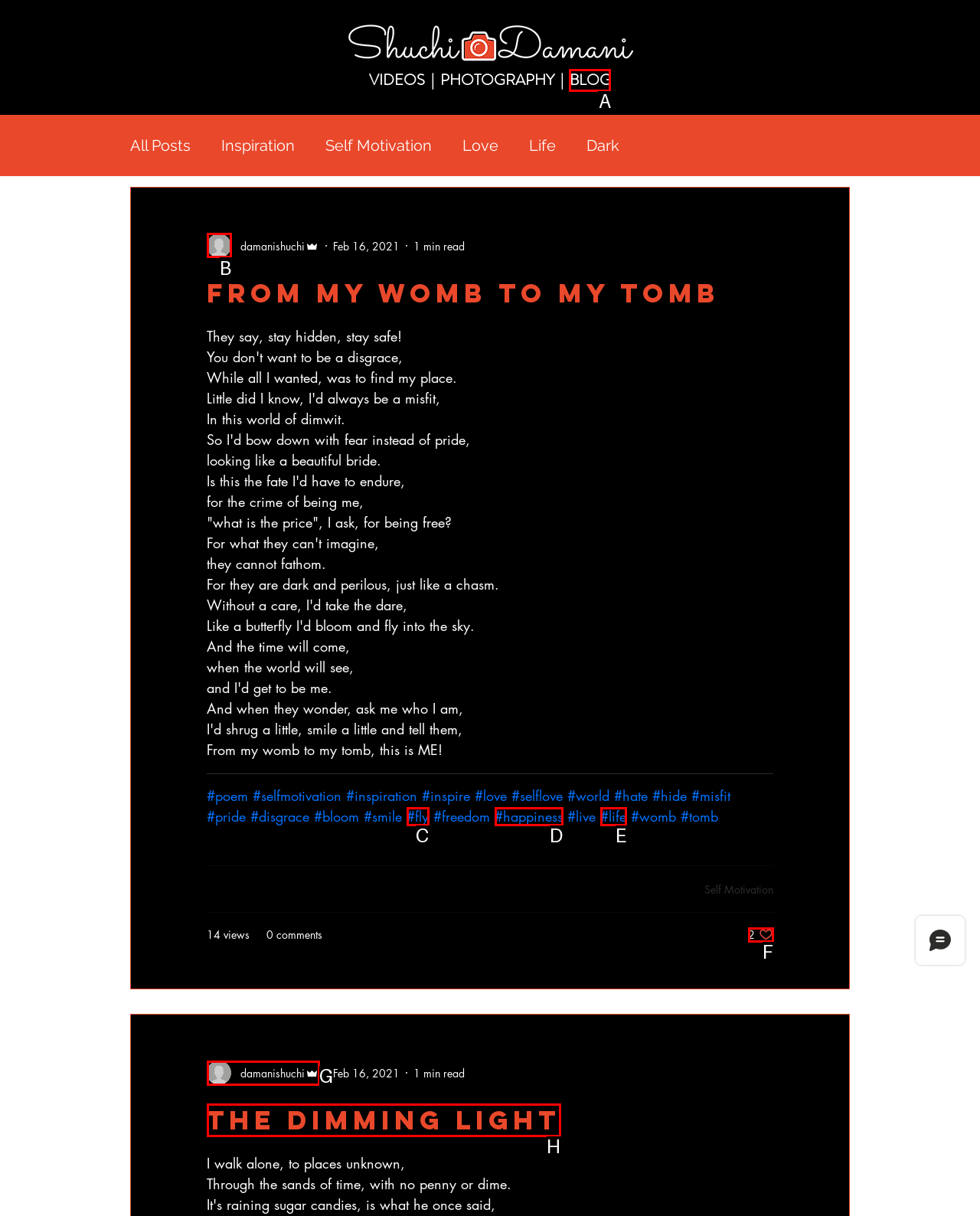Choose the HTML element you need to click to achieve the following task: View the writer's picture
Respond with the letter of the selected option from the given choices directly.

B